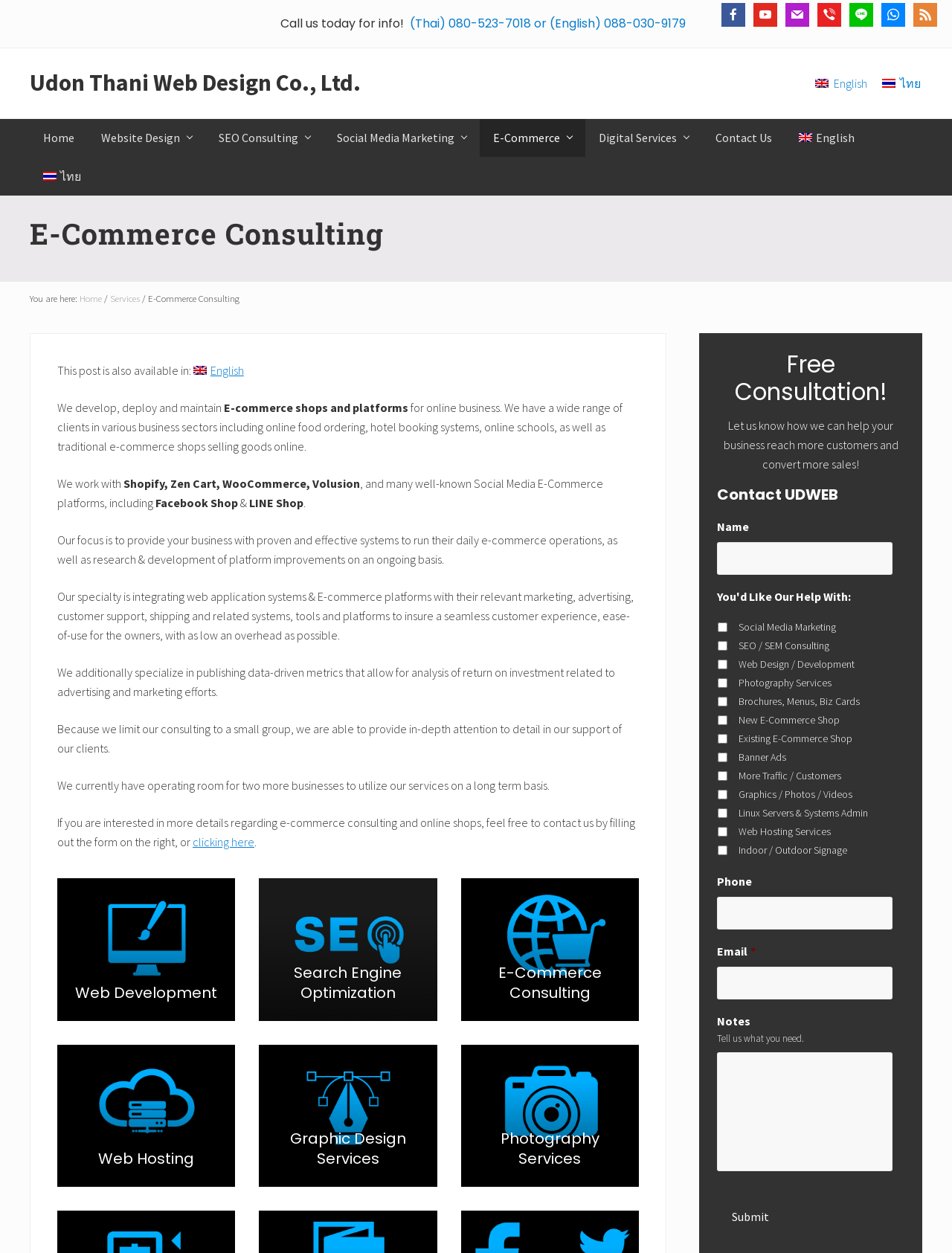What e-commerce platforms does Udon Thani Web Design Co., Ltd. work with?
Answer with a single word or phrase, using the screenshot for reference.

Shopify, Zen Cart, WooCommerce, Volusion